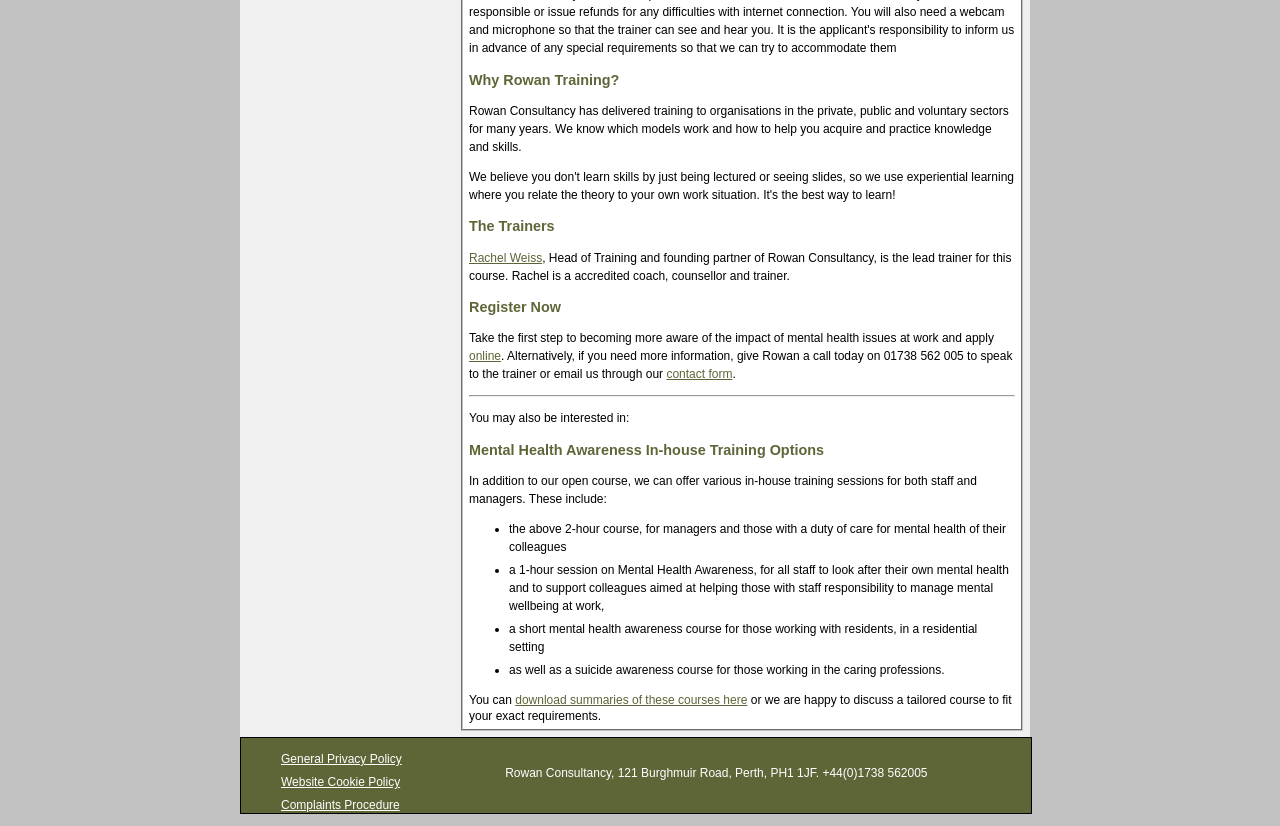What is the address of Rowan Consultancy?
Refer to the image and respond with a one-word or short-phrase answer.

121 Burghmuir Road, Perth, PH1 1JF